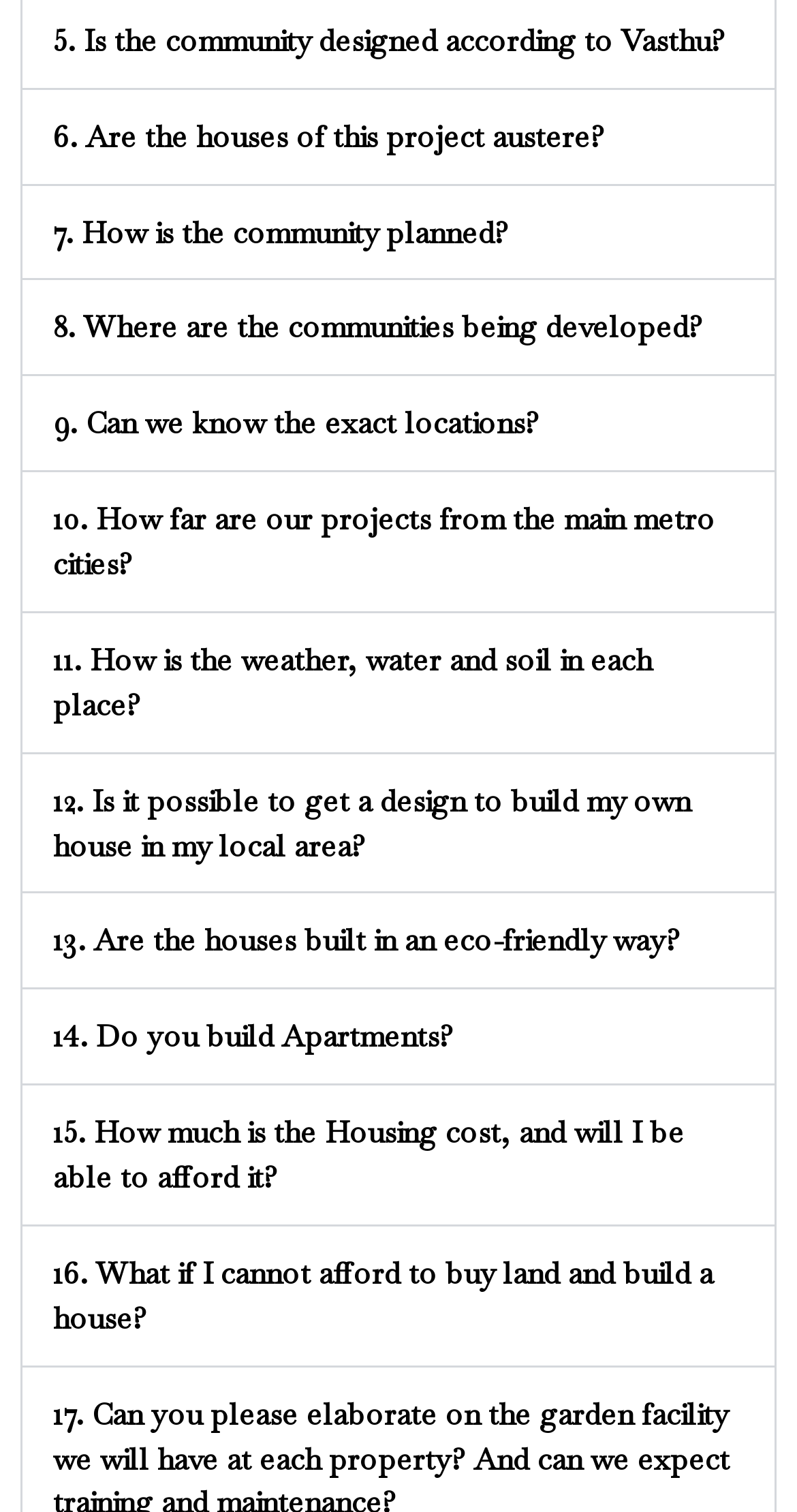Determine the bounding box coordinates of the element's region needed to click to follow the instruction: "Select the '6. Are the houses of this project austere?' tab". Provide these coordinates as four float numbers between 0 and 1, formatted as [left, top, right, bottom].

[0.028, 0.059, 0.972, 0.121]